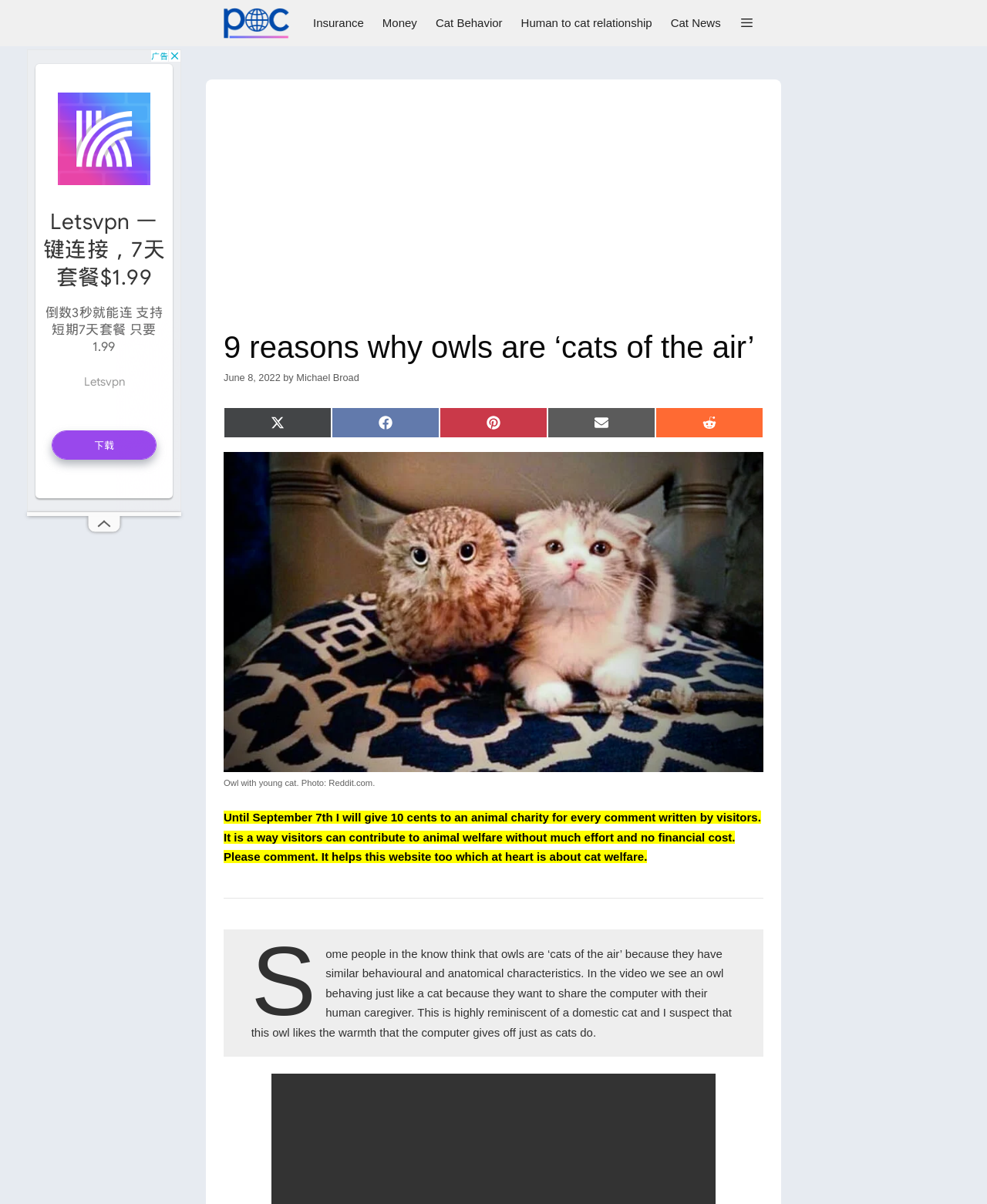Kindly respond to the following question with a single word or a brief phrase: 
What is the author of the article?

Michael Broad